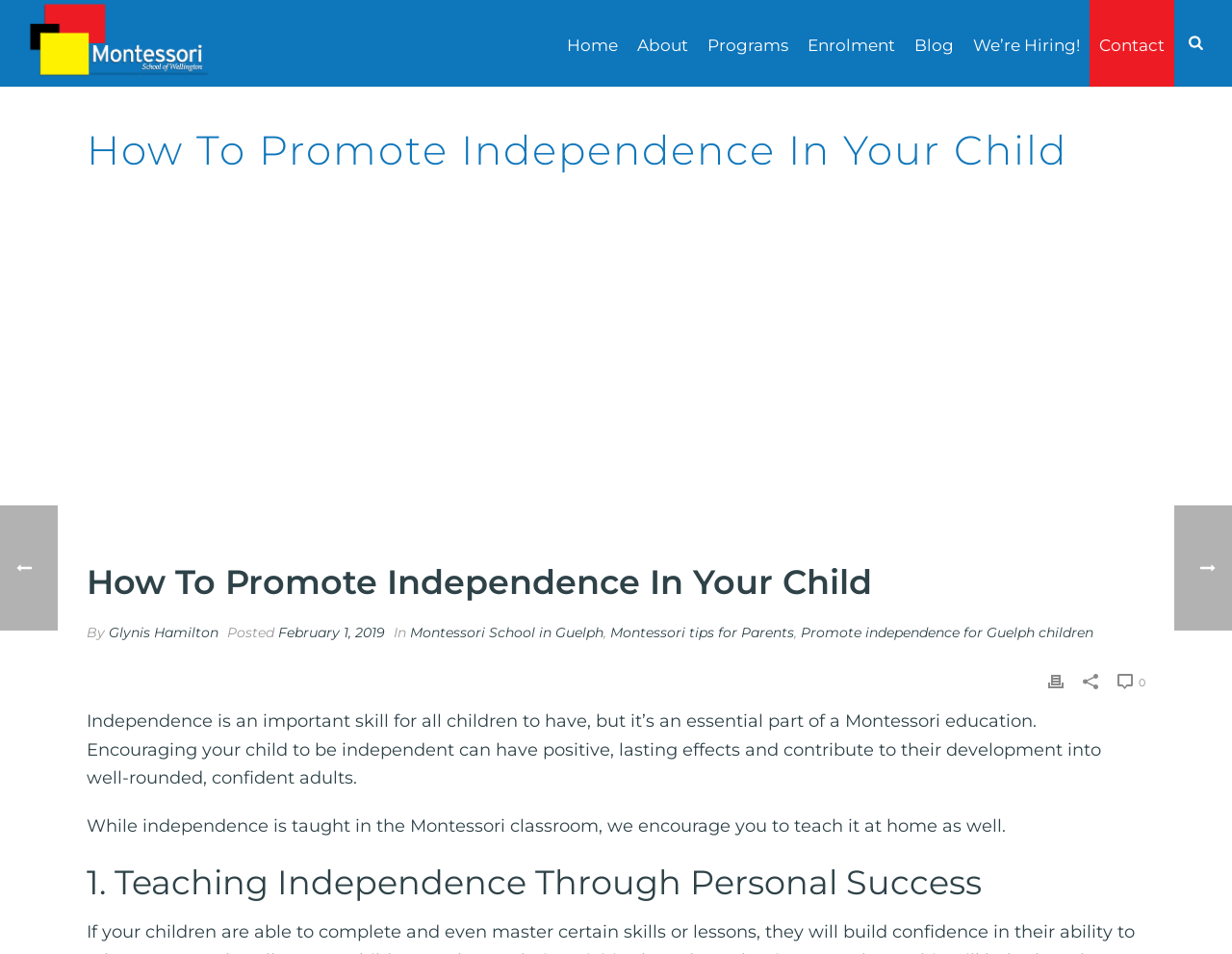Give a complete and precise description of the webpage's appearance.

The webpage is about promoting independence in children, specifically in the context of Montessori education. At the top, there is a navigation menu with seven links: "Home", "About", "Programs", "Enrolment", "Blog", "We’re Hiring!", and "Contact". To the right of the navigation menu, there is a small image and a link with no text.

Below the navigation menu, there is a large heading that reads "How To Promote Independence In Your Child". Underneath the heading, there is a link with no text, an image, and another heading with the same text as the first one.

To the right of the second heading, there is an image and a section with the author's name, "Glynis Hamilton", and the date "February 1, 2019". Below this section, there are links to related topics, including "Montessori School in Guelph", "Montessori tips for Parents", and "Promote independence for Guelph children".

The main content of the webpage starts below this section, with a paragraph of text that explains the importance of independence in children and how it can be encouraged at home. The text is followed by a heading that reads "1. Teaching Independence Through Personal Success".

Throughout the webpage, there are several images, including a large one at the top left corner with the text "The only CCMA accredited school in Guelph". There are also several small images scattered throughout the page, including social media icons and a print icon.